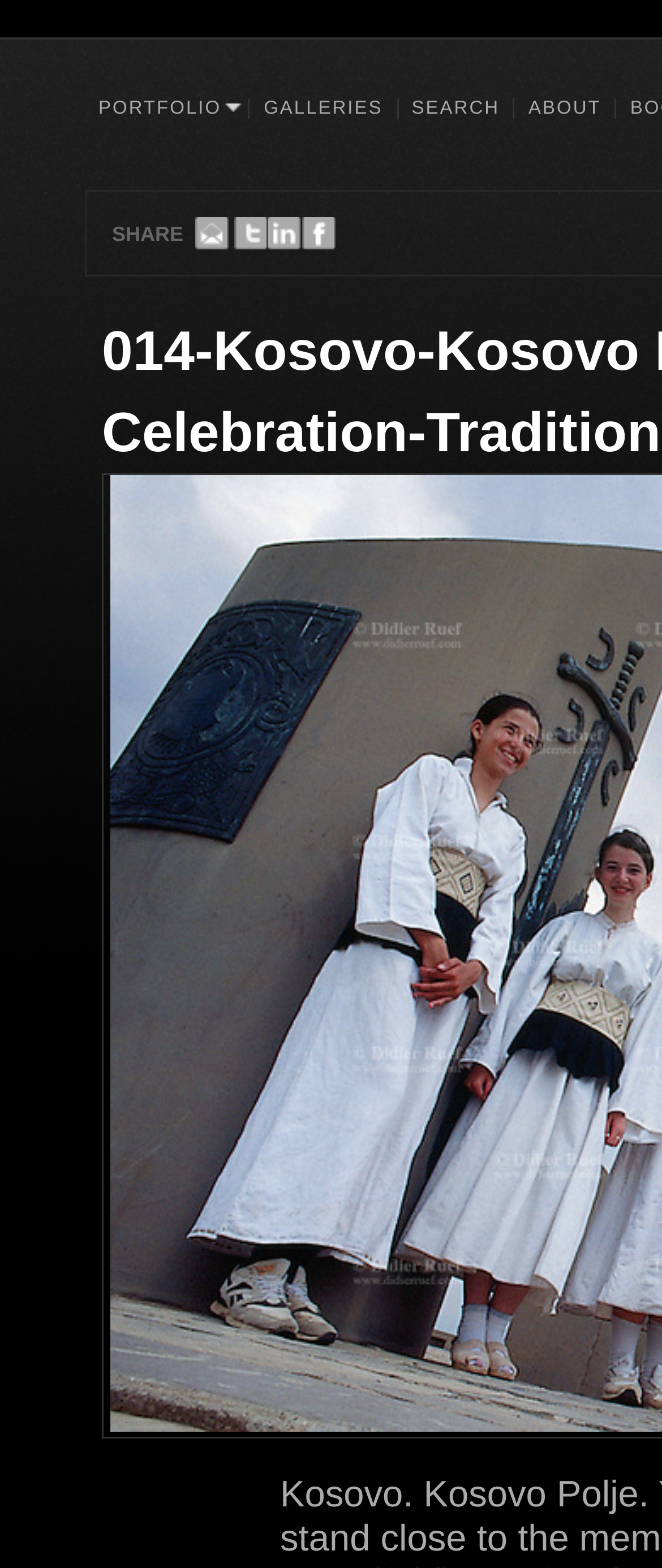Please identify the bounding box coordinates of the element I should click to complete this instruction: 'share via email'. The coordinates should be given as four float numbers between 0 and 1, like this: [left, top, right, bottom].

[0.295, 0.138, 0.346, 0.162]